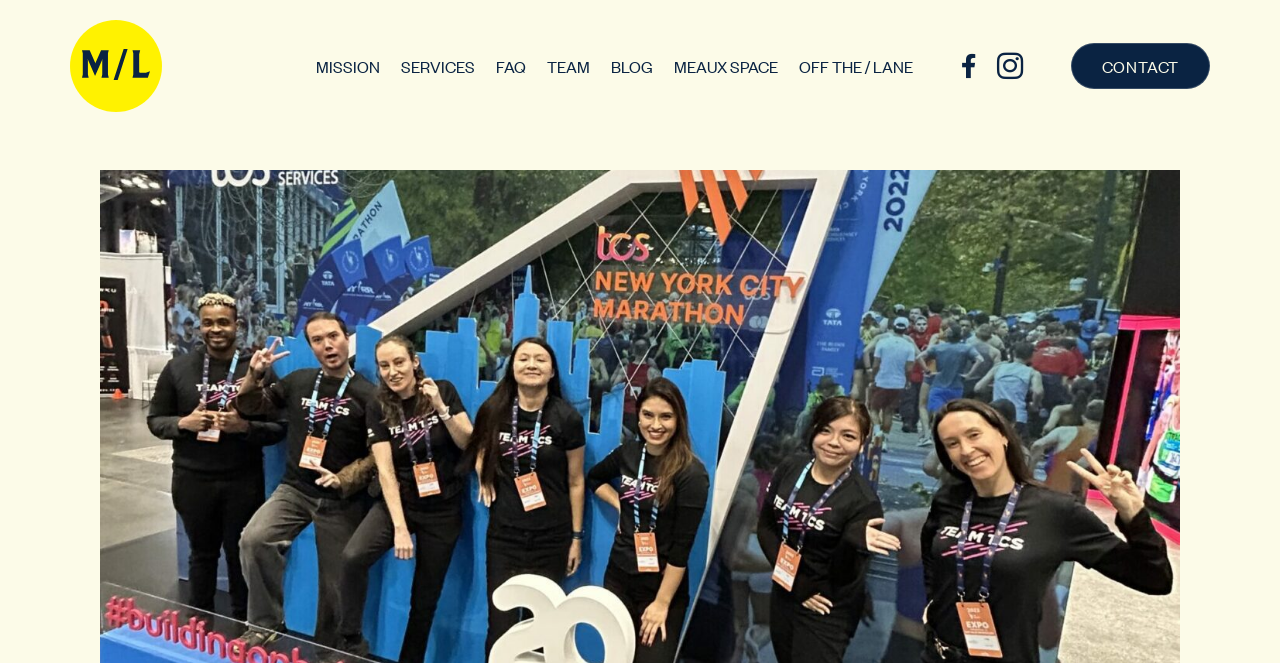Show the bounding box coordinates of the region that should be clicked to follow the instruction: "Click on the 'Home' link."

None